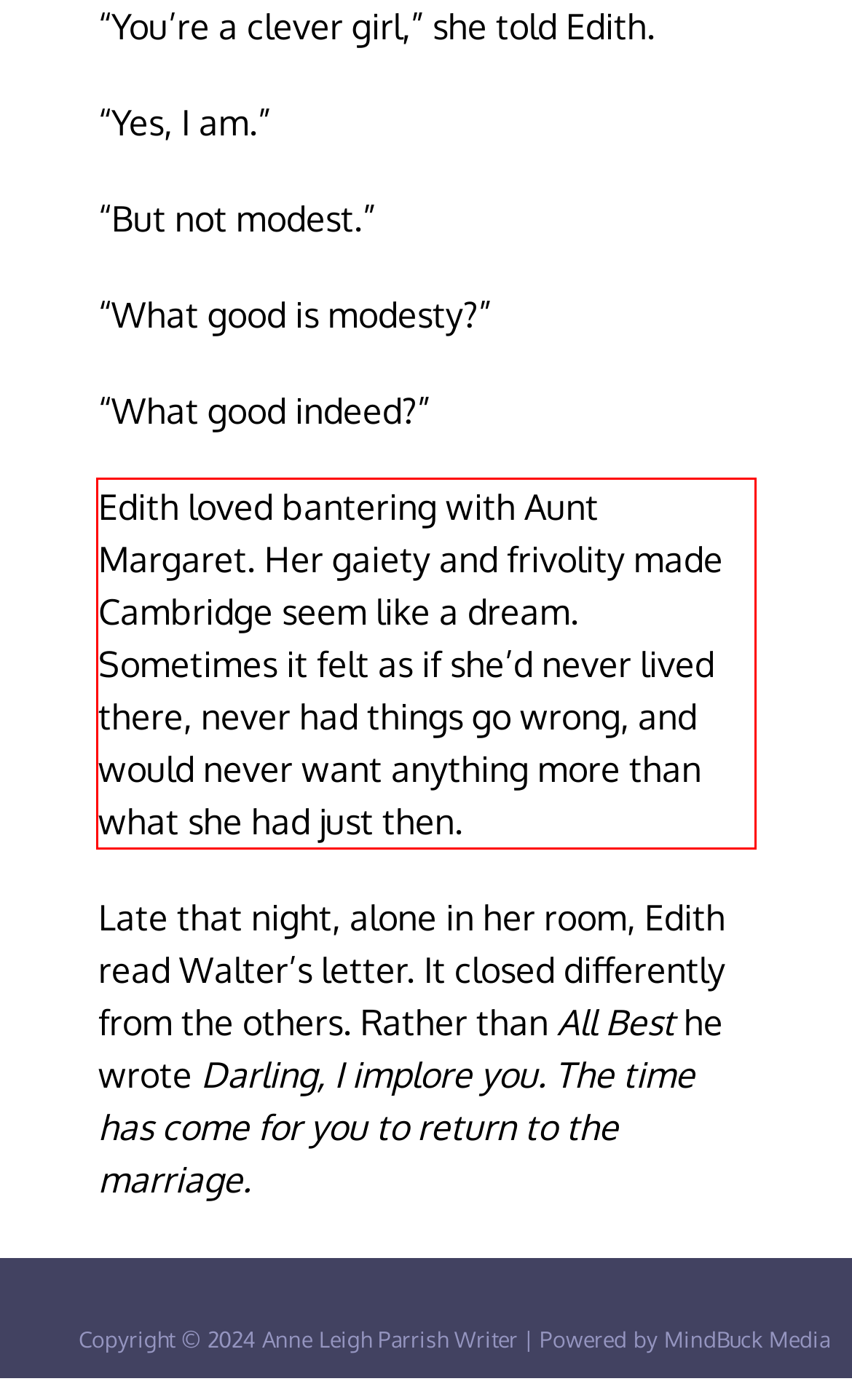From the screenshot of the webpage, locate the red bounding box and extract the text contained within that area.

Edith loved bantering with Aunt Margaret. Her gaiety and frivolity made Cambridge seem like a dream. Sometimes it felt as if she’d never lived there, never had things go wrong, and would never want anything more than what she had just then.